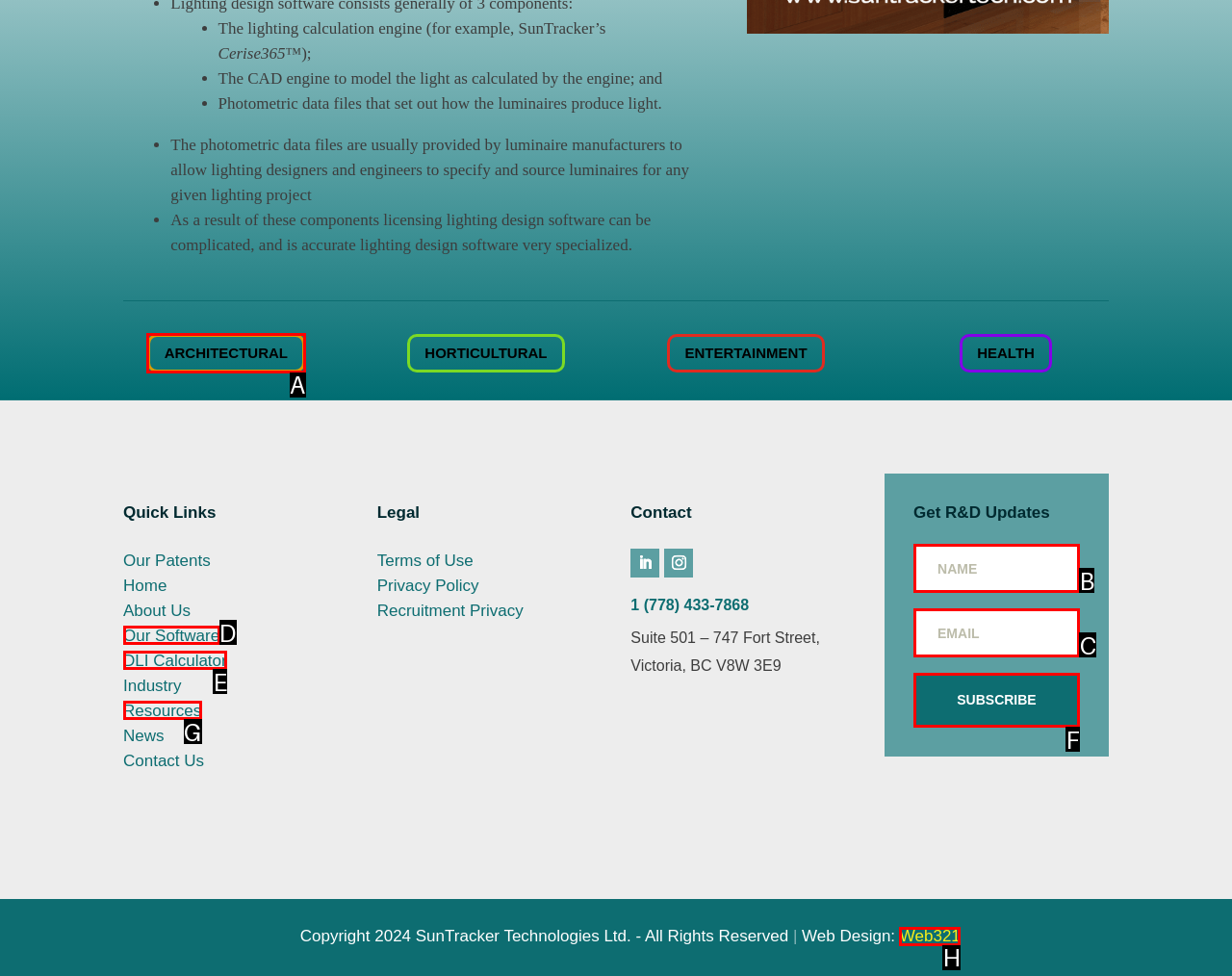Identify the correct UI element to click on to achieve the task: view Services. Provide the letter of the appropriate element directly from the available choices.

None